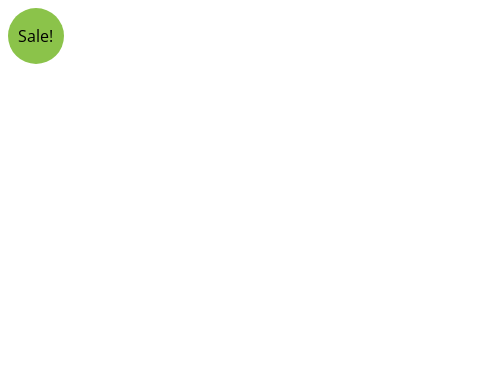Offer a detailed narrative of the image's content.

The image prominently features a green circular badge labeled "Sale!" This eye-catching element signifies a promotional offer, likely related to a product featured on the page. The overall design emphasizes the urgency and attractiveness of the discount, inviting potential customers to take advantage of the sale. This badge is positioned strategically, drawing attention to a special offer that could entice users browsing for deals or looking for products, such as the Honeywell RTH7560E1001/E 7-Day Flexible Programmable Thermostat described on the website.